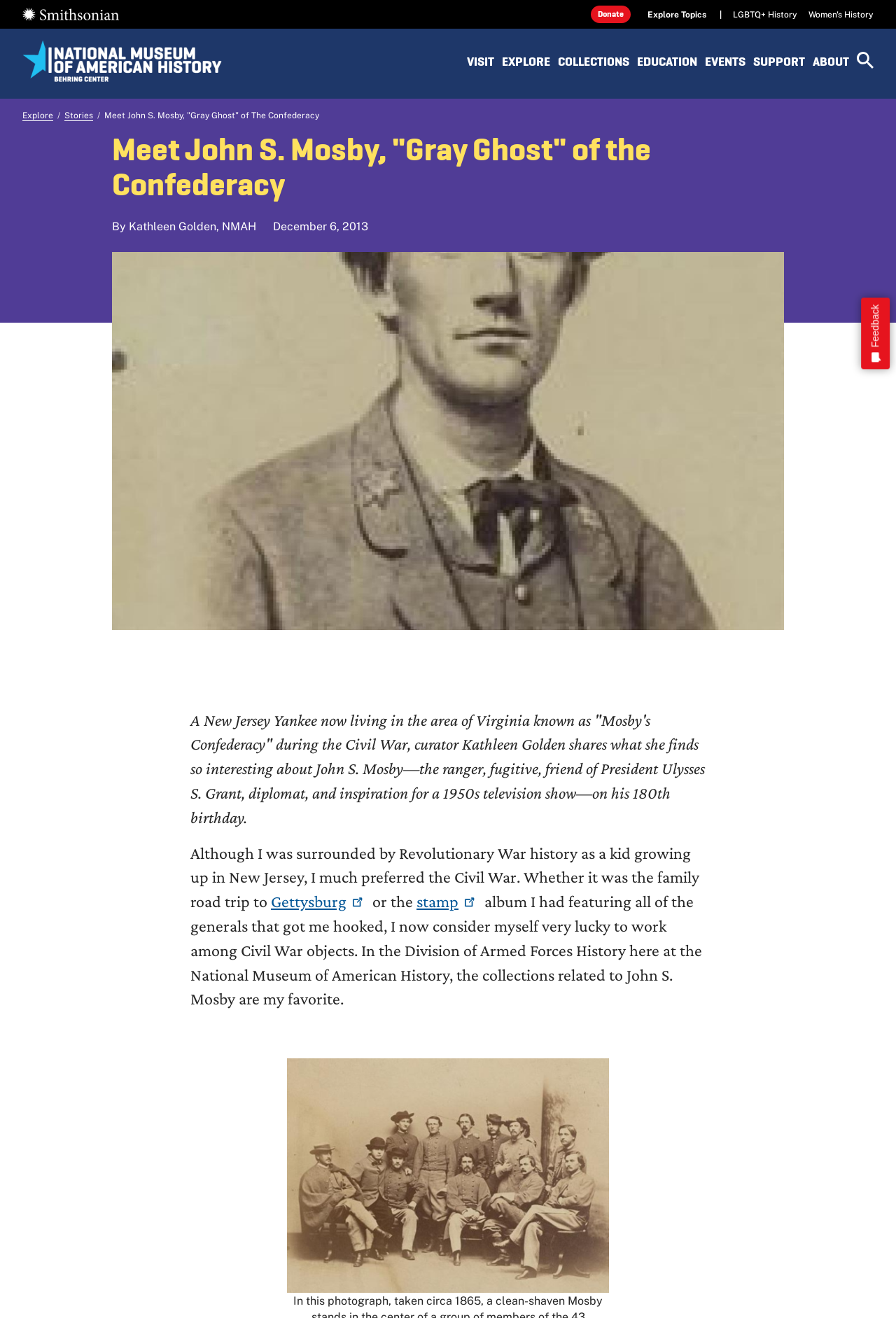Determine the bounding box coordinates of the region I should click to achieve the following instruction: "Search for something". Ensure the bounding box coordinates are four float numbers between 0 and 1, i.e., [left, top, right, bottom].

[0.956, 0.039, 0.975, 0.052]